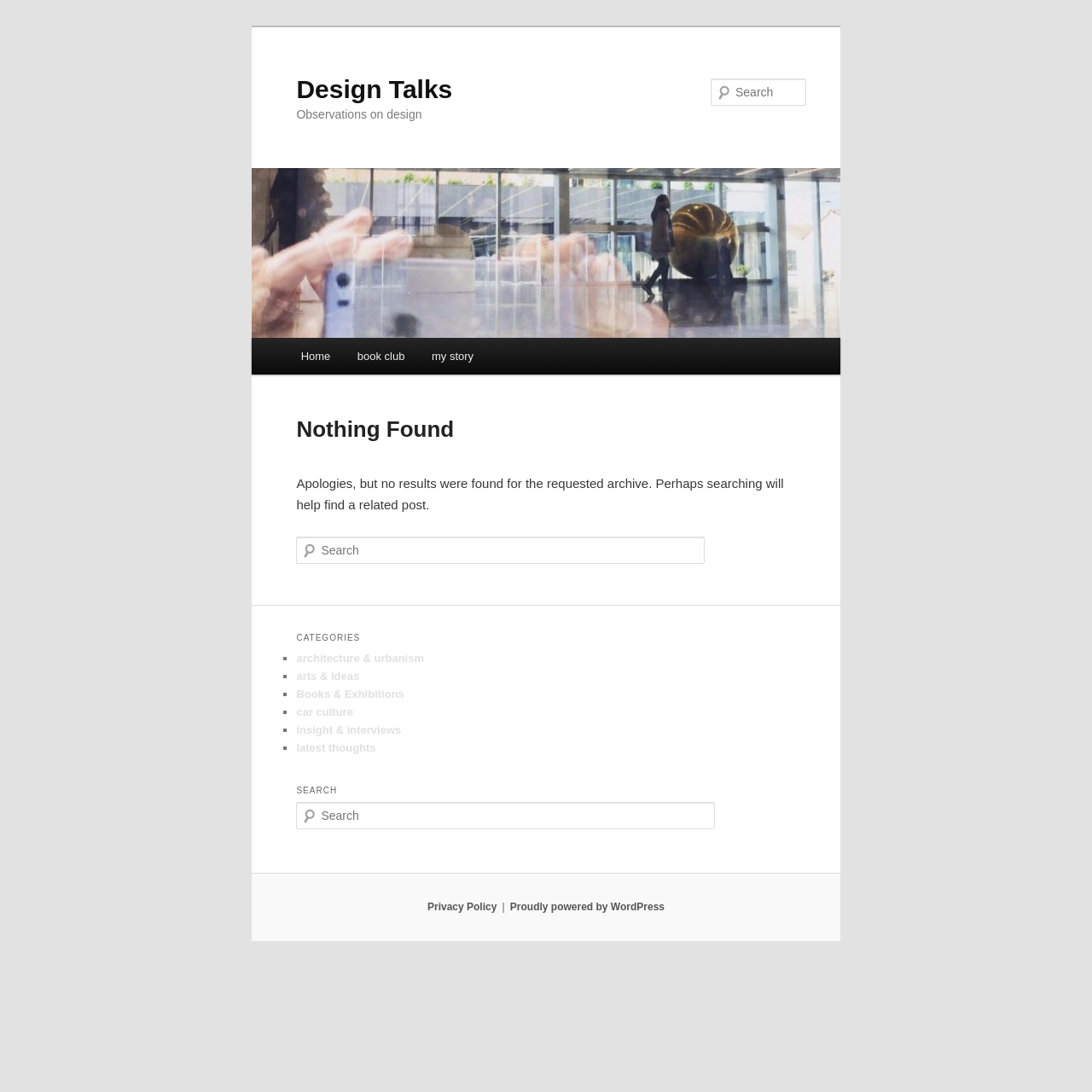What is the name of this website?
Using the visual information from the image, give a one-word or short-phrase answer.

Design Talks